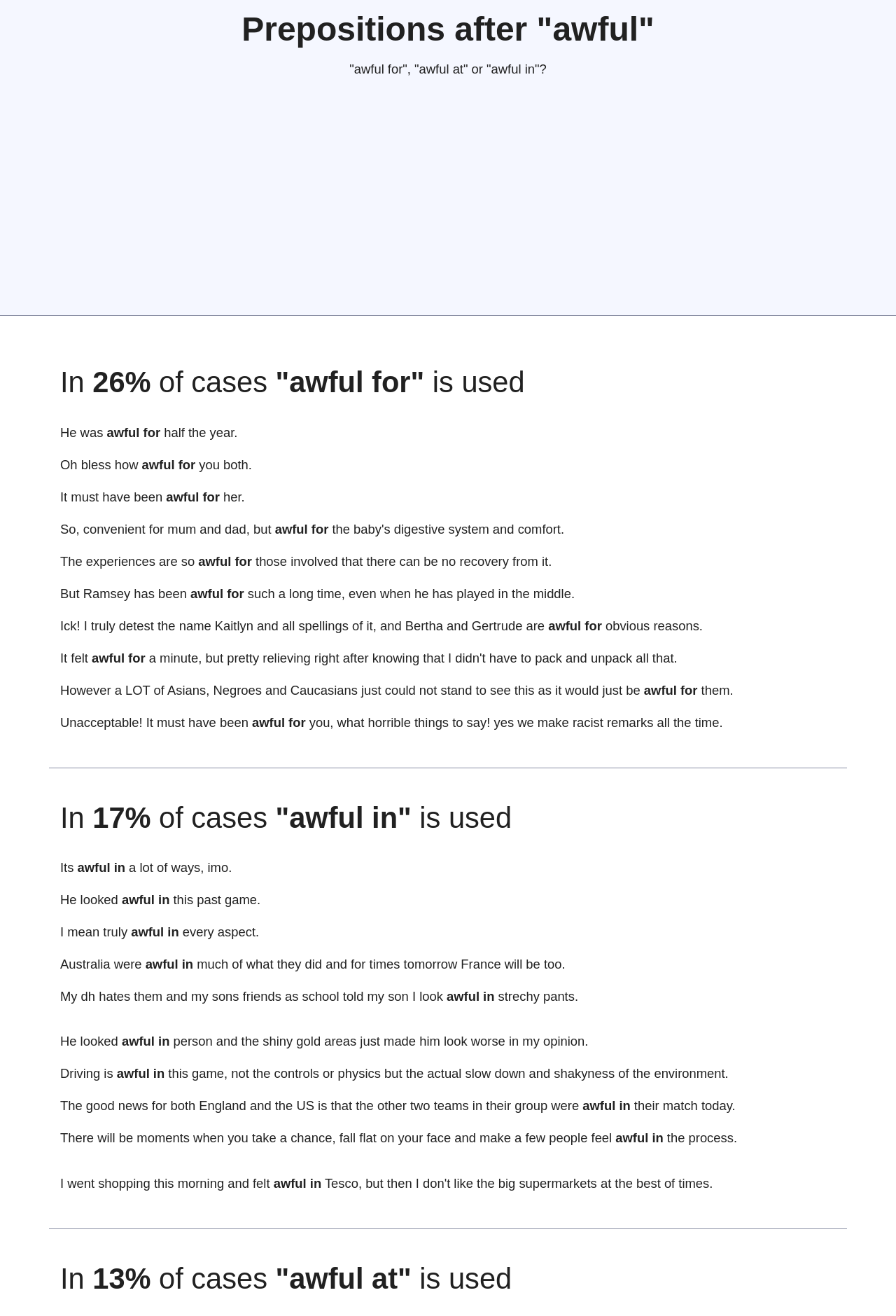Convey a detailed summary of the webpage, mentioning all key elements.

This webpage is about the usage of prepositions in English, specifically focusing on the phrases "awful for", "awful at", and "awful in". The page is divided into three main sections, each with a heading indicating the percentage of cases where a particular preposition is used.

At the top of the page, there is a heading "Prepositions after 'awful'" followed by an advertisement iframe. Below the advertisement, there are several paragraphs of text, each containing examples of sentences using the phrase "awful for". These sentences are presented in a random order, with no apparent connection between them.

The second section of the page is headed "In 17% of cases 'awful in' is used", and it contains more paragraphs of text with examples of sentences using the phrase "awful in". Again, these sentences appear to be unrelated to each other.

The third and final section is headed "In 13% of cases 'awful at' is used", but it does not contain any text examples. The page ends abruptly after this heading.

Throughout the page, there are no images, only text and an advertisement iframe. The text is presented in a straightforward manner, with no apparent formatting or styling.